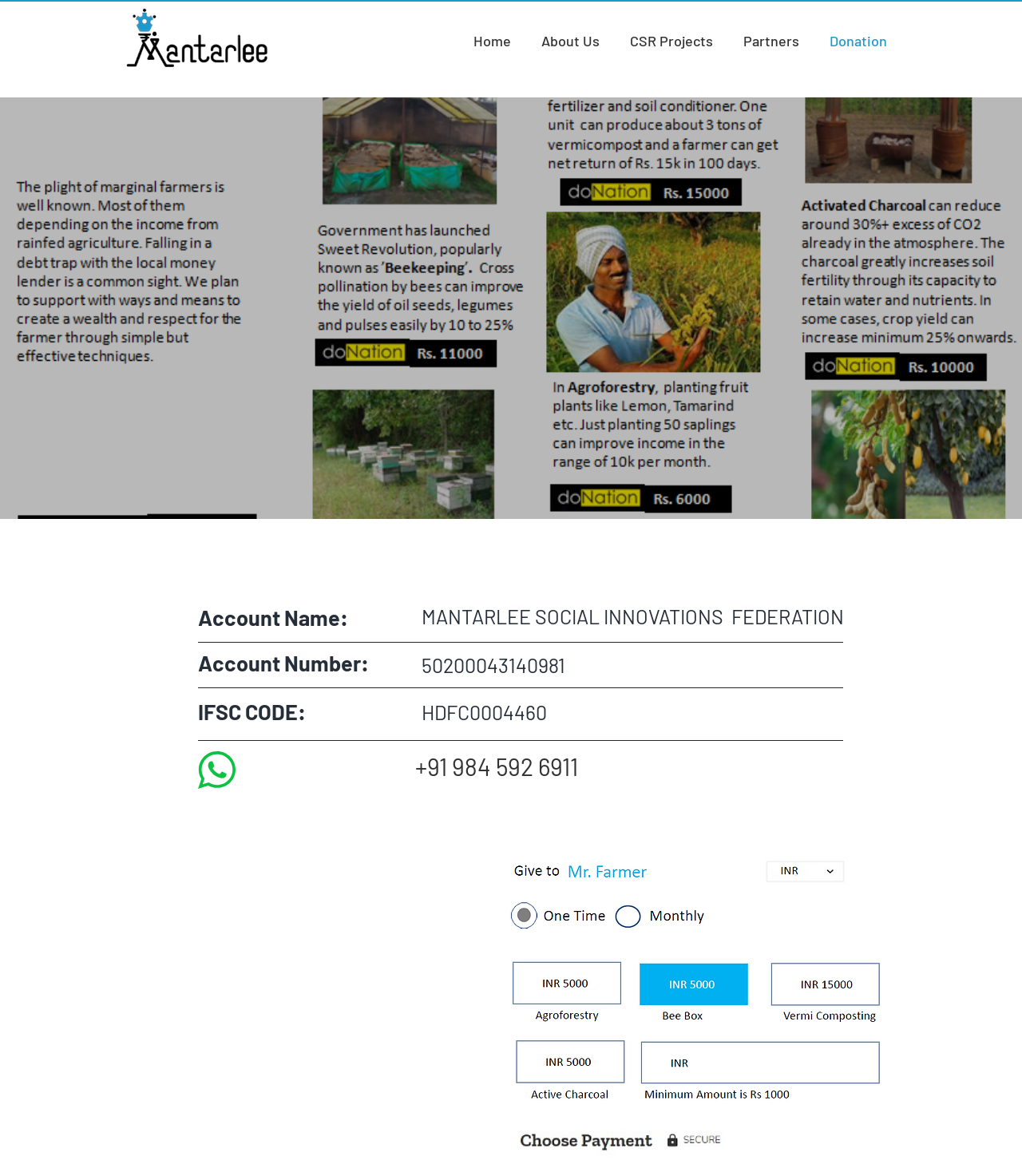From the screenshot, find the bounding box of the UI element matching this description: "About Us". Supply the bounding box coordinates in the form [left, top, right, bottom], each a float between 0 and 1.

[0.515, 0.022, 0.602, 0.047]